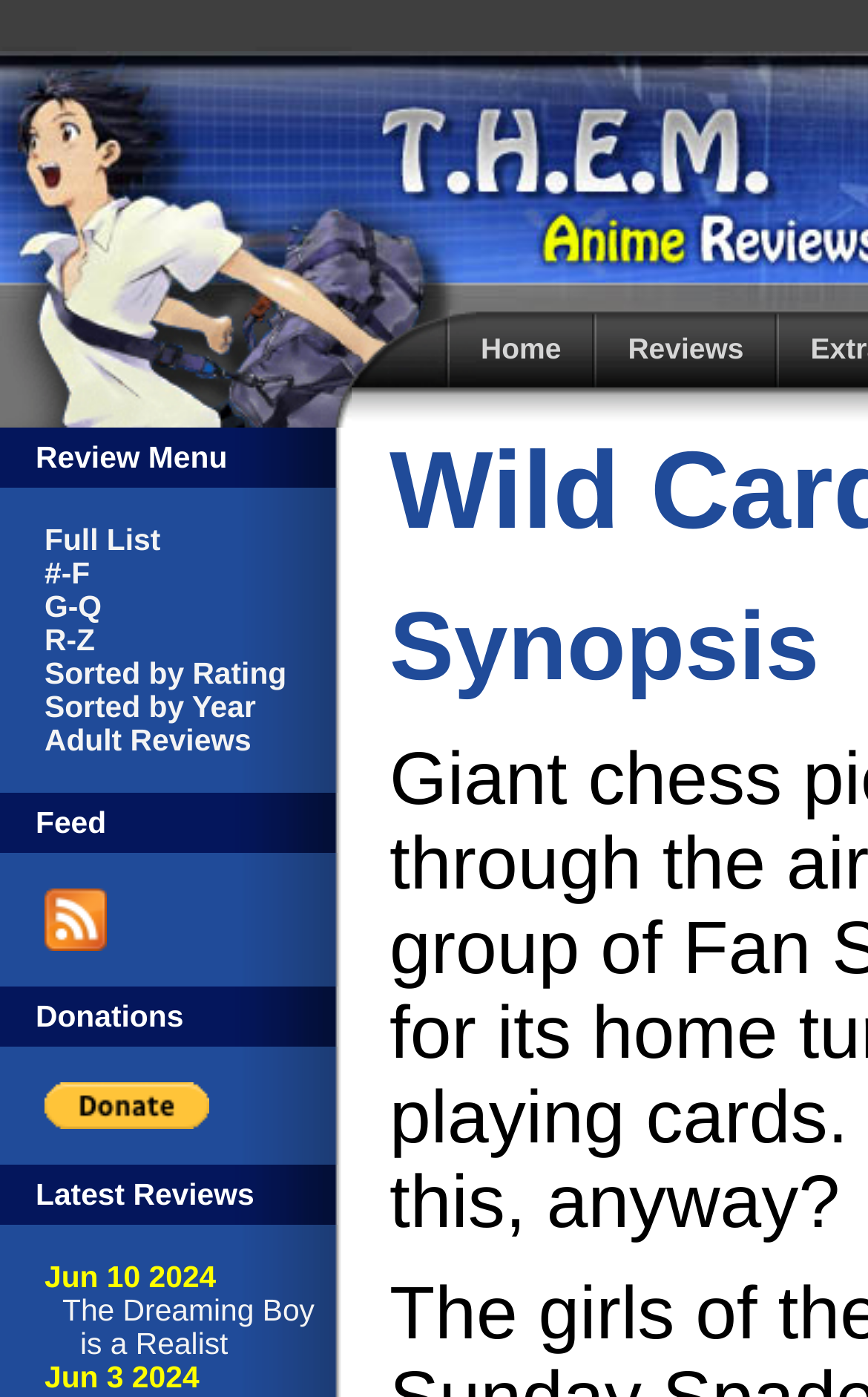Extract the bounding box coordinates for the HTML element that matches this description: "Trinity College Dublin". The coordinates should be four float numbers between 0 and 1, i.e., [left, top, right, bottom].

None